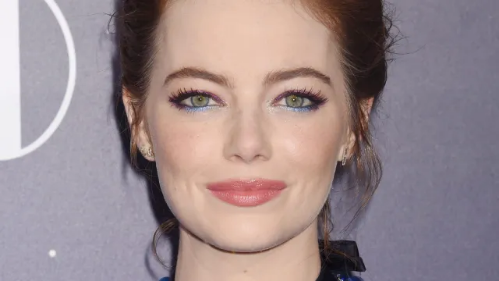Generate a descriptive account of all visible items and actions in the image.

Emma Stone shines at the premiere of "La La Land," showcasing her signature style with a quirky blouse that draws comparisons to a vibrant science experiment. The blouse, featuring bold colors and an avant-garde design, complements her fresh makeup, highlighted by striking blue eyeliner that enhances her captivating green eyes. With a bright smile and effortless elegance, Stone captivates the crowd, embodying the spirit of creativity and fun that the event exudes. This appearance not only underscores her status as a fashion icon but also celebrates her unique approach to personal style.